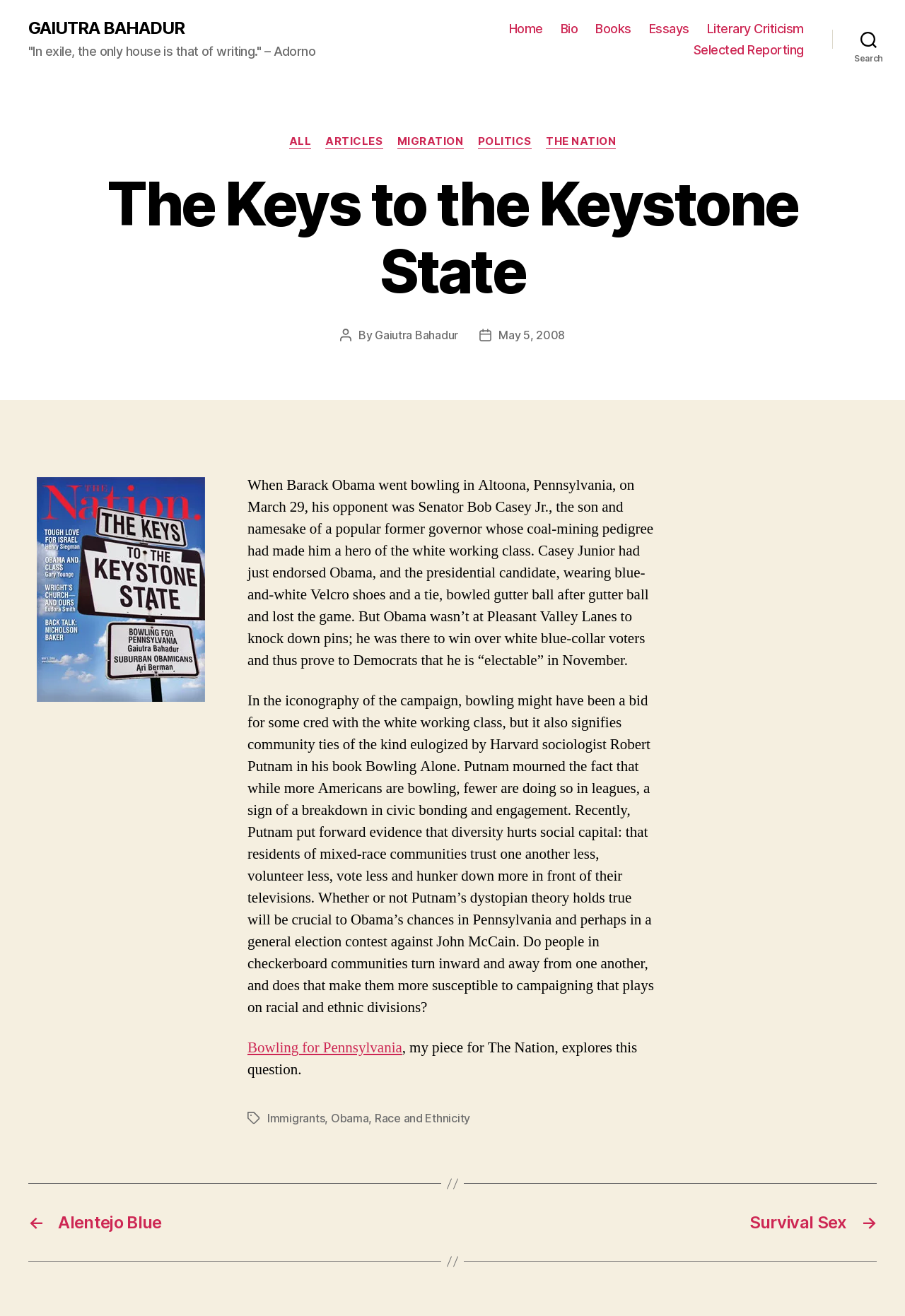What is the name of the book mentioned in the article?
Examine the image and provide an in-depth answer to the question.

I found the answer by reading the main text of the article, which mentions a book called 'Bowling Alone' written by Harvard sociologist Robert Putnam. The book is mentioned as a reference to discuss the significance of community ties and social capital.